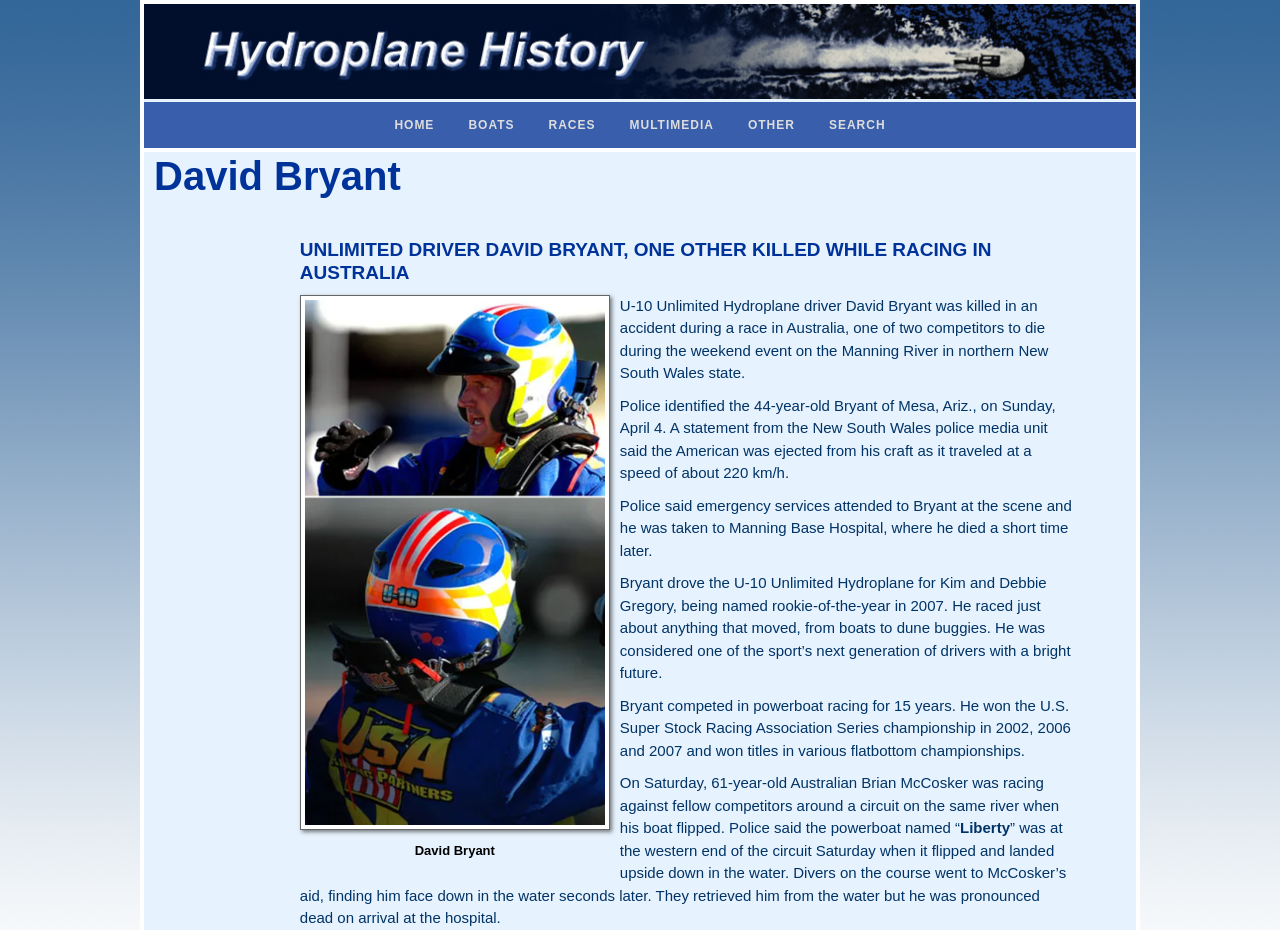What was David Bryant's profession?
Answer with a single word or short phrase according to what you see in the image.

Unlimited Hydroplane driver